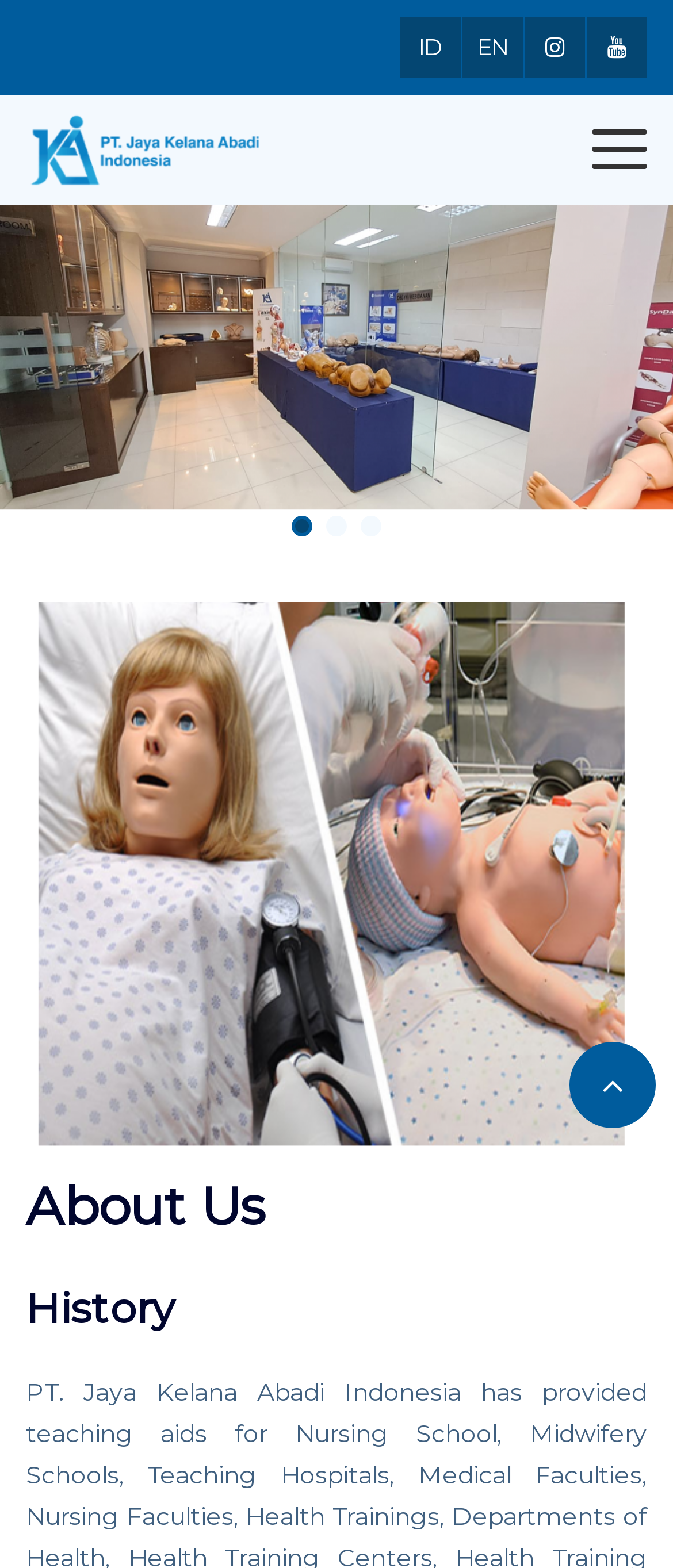Determine the bounding box coordinates for the UI element with the following description: "EN". The coordinates should be four float numbers between 0 and 1, represented as [left, top, right, bottom].

[0.687, 0.011, 0.777, 0.05]